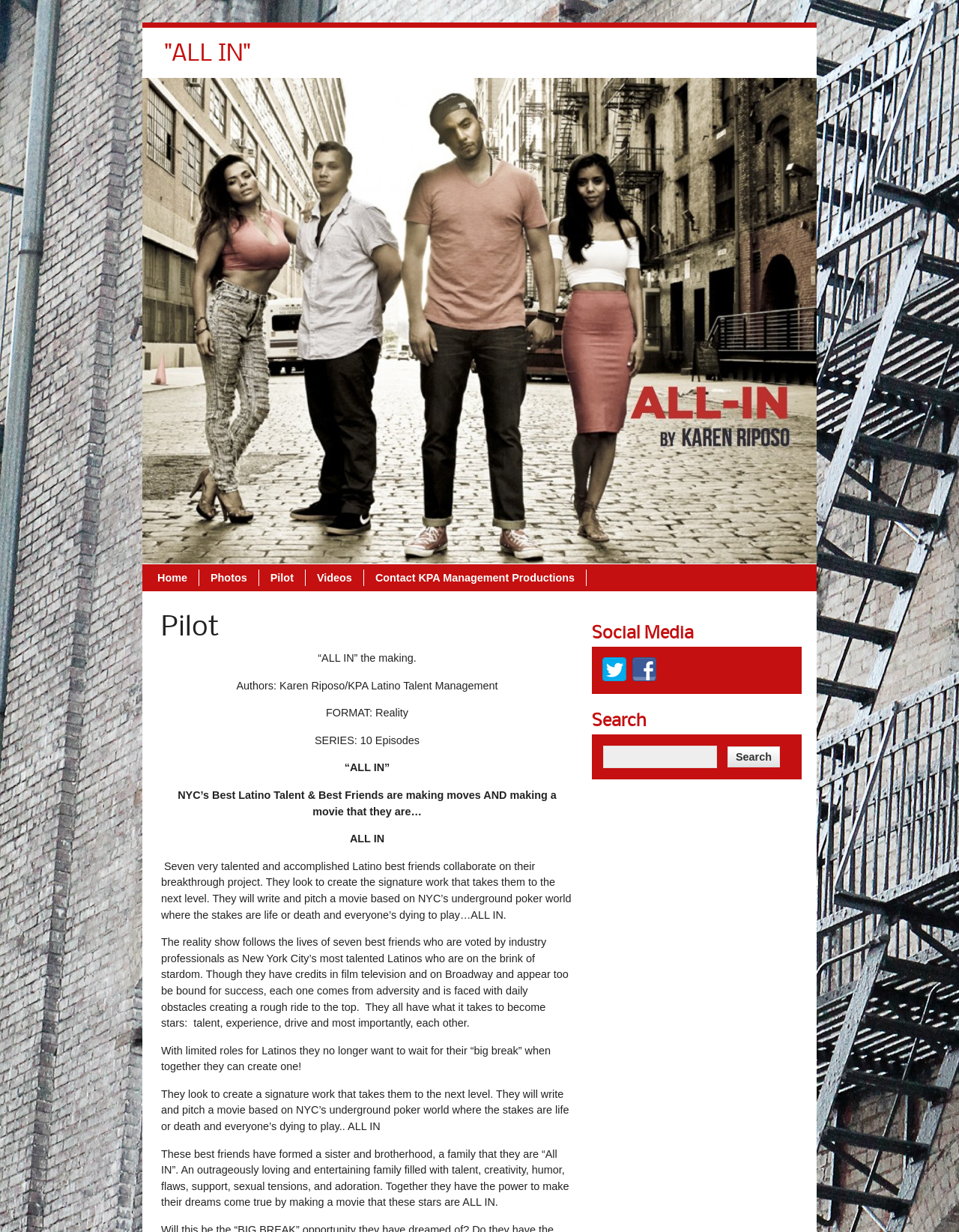Locate the bounding box coordinates of the area to click to fulfill this instruction: "Follow on Twitter". The bounding box should be presented as four float numbers between 0 and 1, in the order [left, top, right, bottom].

[0.625, 0.547, 0.656, 0.557]